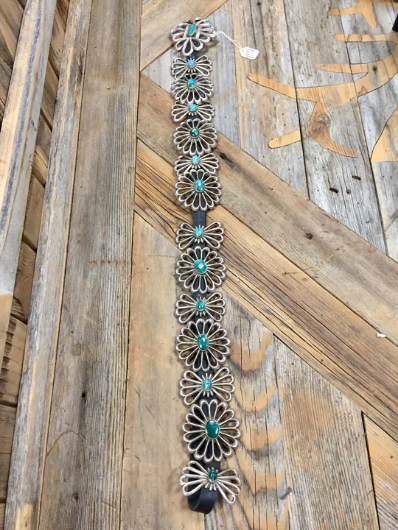Respond to the question below with a single word or phrase:
What is the background material of the display?

Rustic wooden